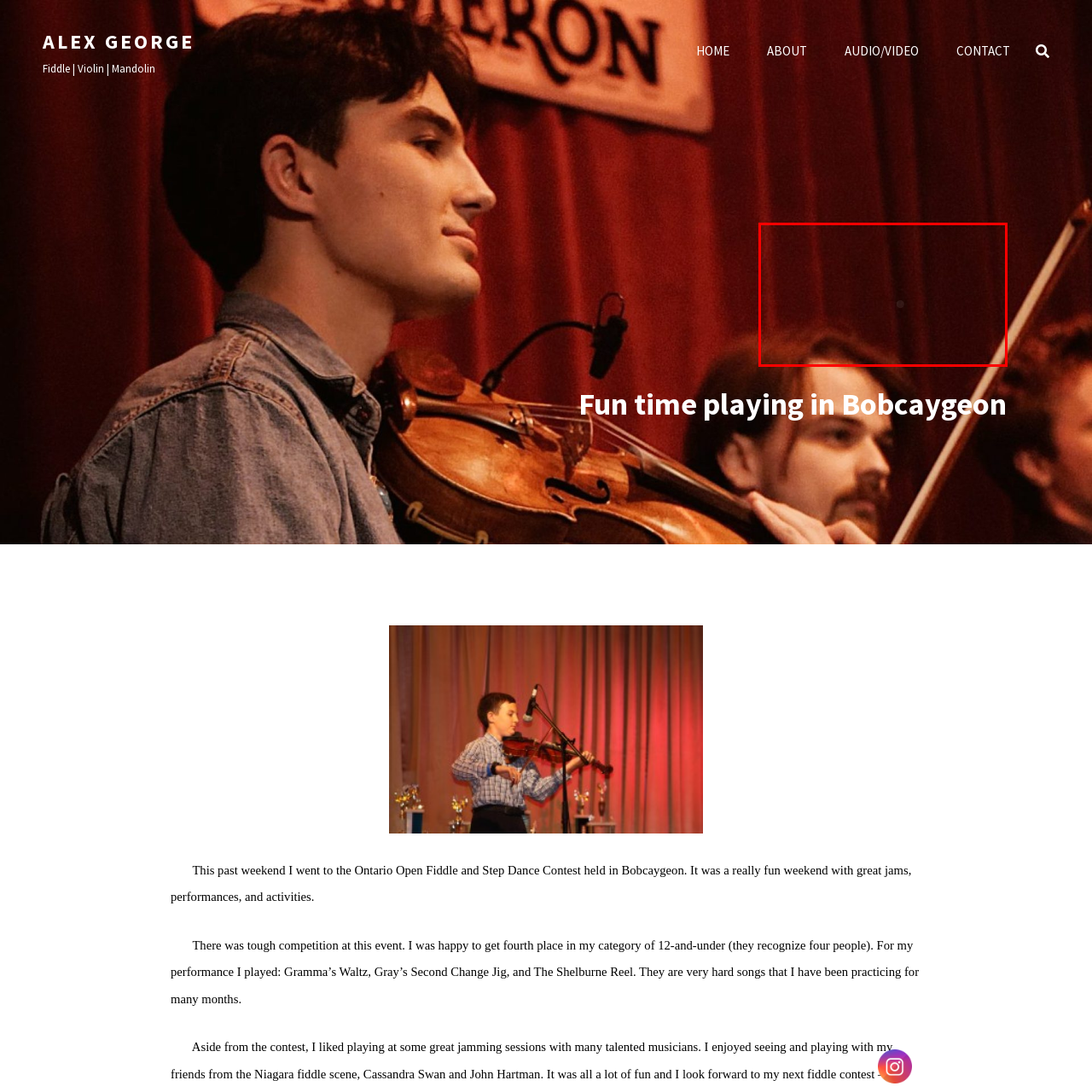What type of performance is likely taking place?
Direct your attention to the image bordered by the red bounding box and answer the question in detail, referencing the image.

The image suggests it could be from a fiddle or dance performance typical of such contests, as it aligns with themes of community, music, and artistic expression encountered during the Ontario Open Fiddle and Step Dance Contest.